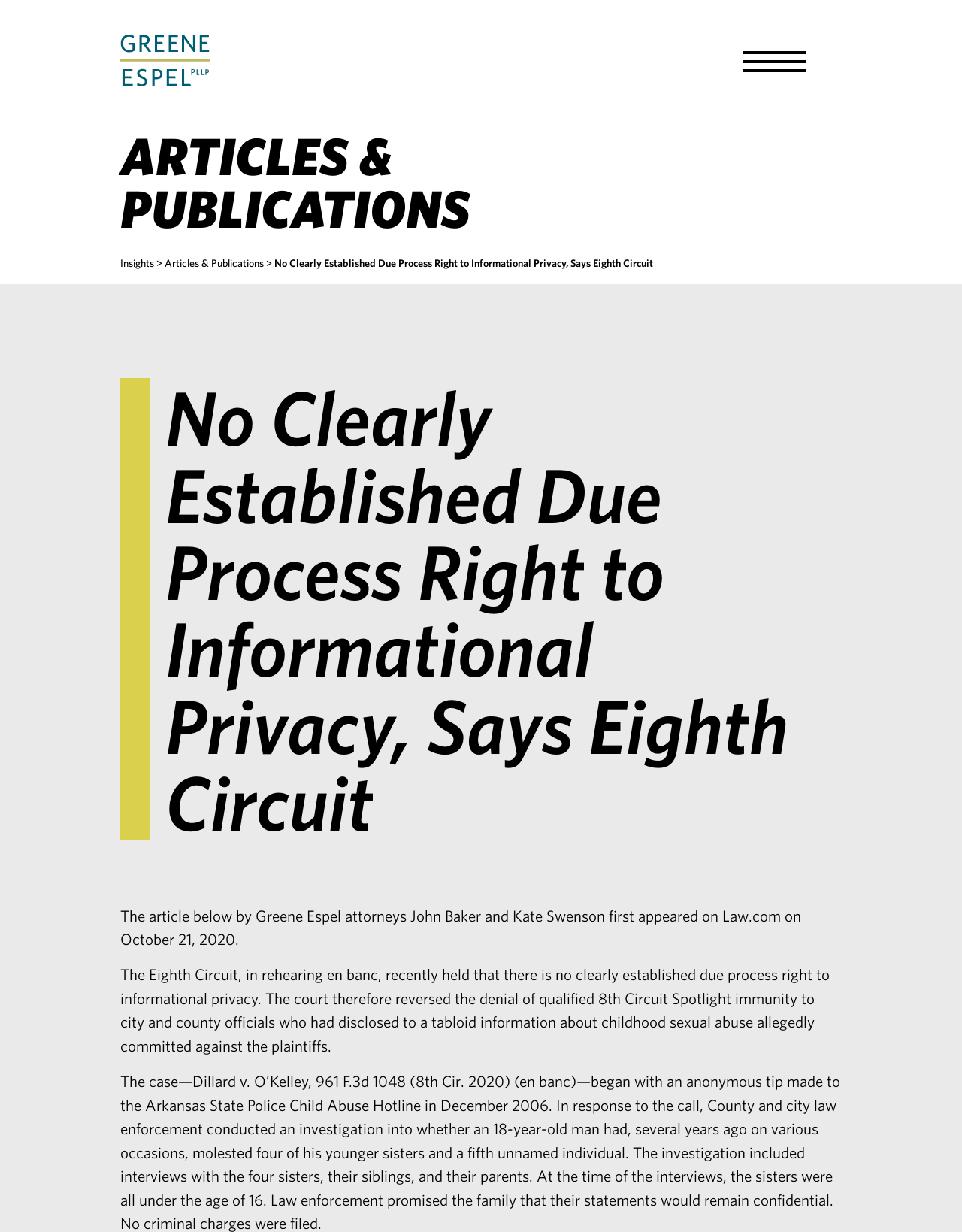Mark the bounding box of the element that matches the following description: "alt="Greene Espel Logo"".

[0.125, 0.061, 0.219, 0.072]